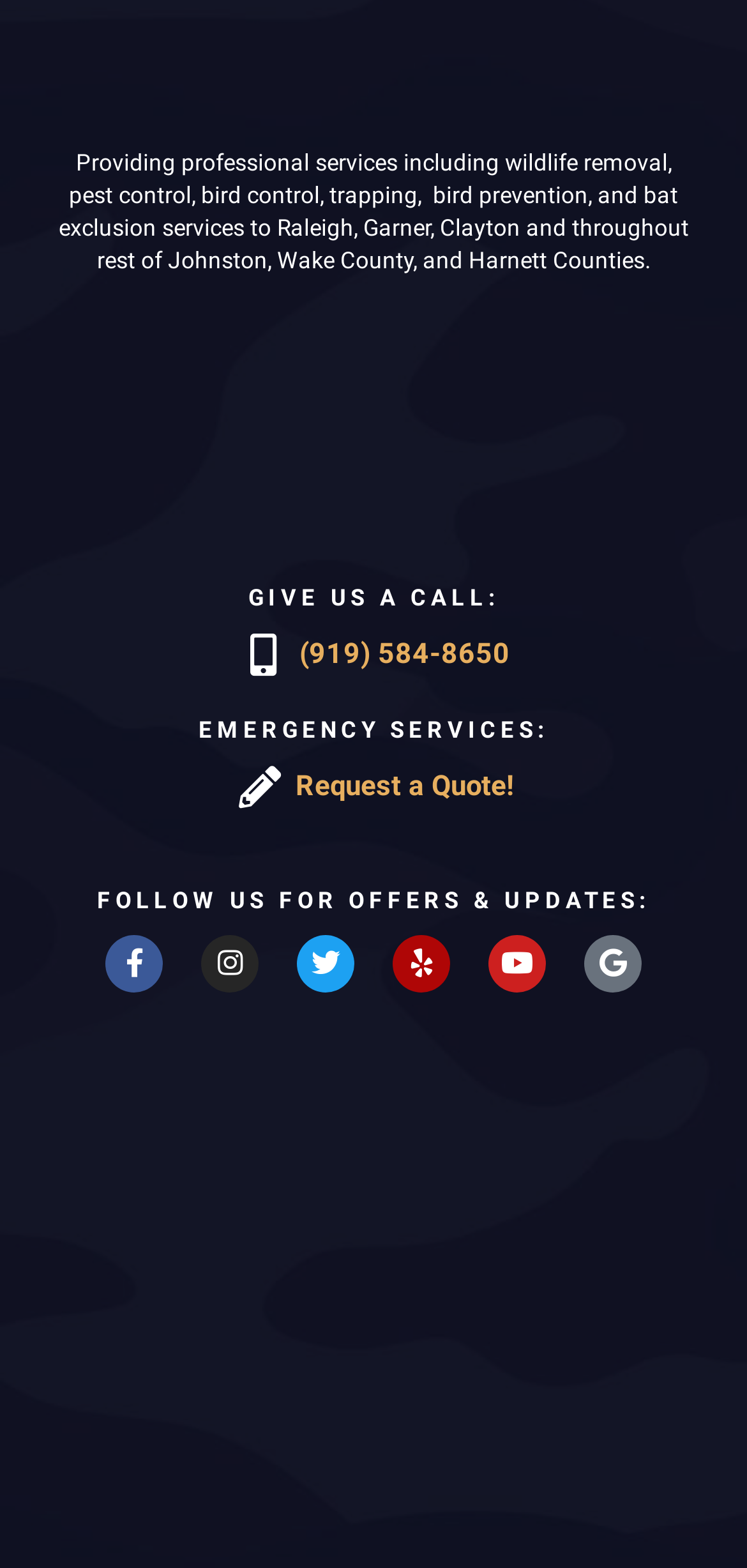Predict the bounding box coordinates of the UI element that matches this description: "(919) 584-8650". The coordinates should be in the format [left, top, right, bottom] with each value between 0 and 1.

[0.051, 0.402, 0.949, 0.433]